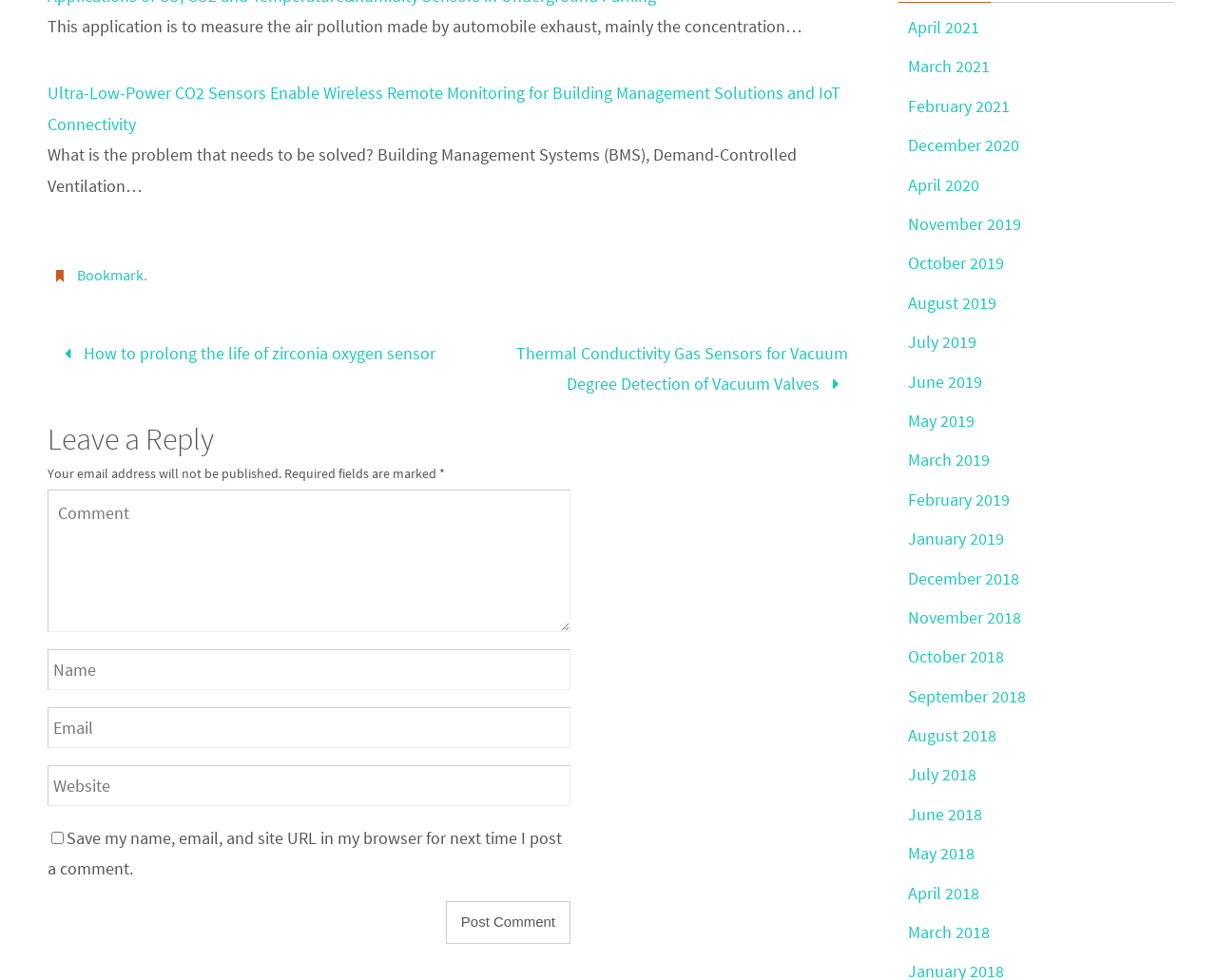What is the purpose of the links with dates?
Using the information from the image, answer the question thoroughly.

The links with dates, such as 'April 2021' and 'March 2021', are likely archive links that lead to previous posts or articles on the webpage. This is a common feature on blogs and websites that publish regular content.